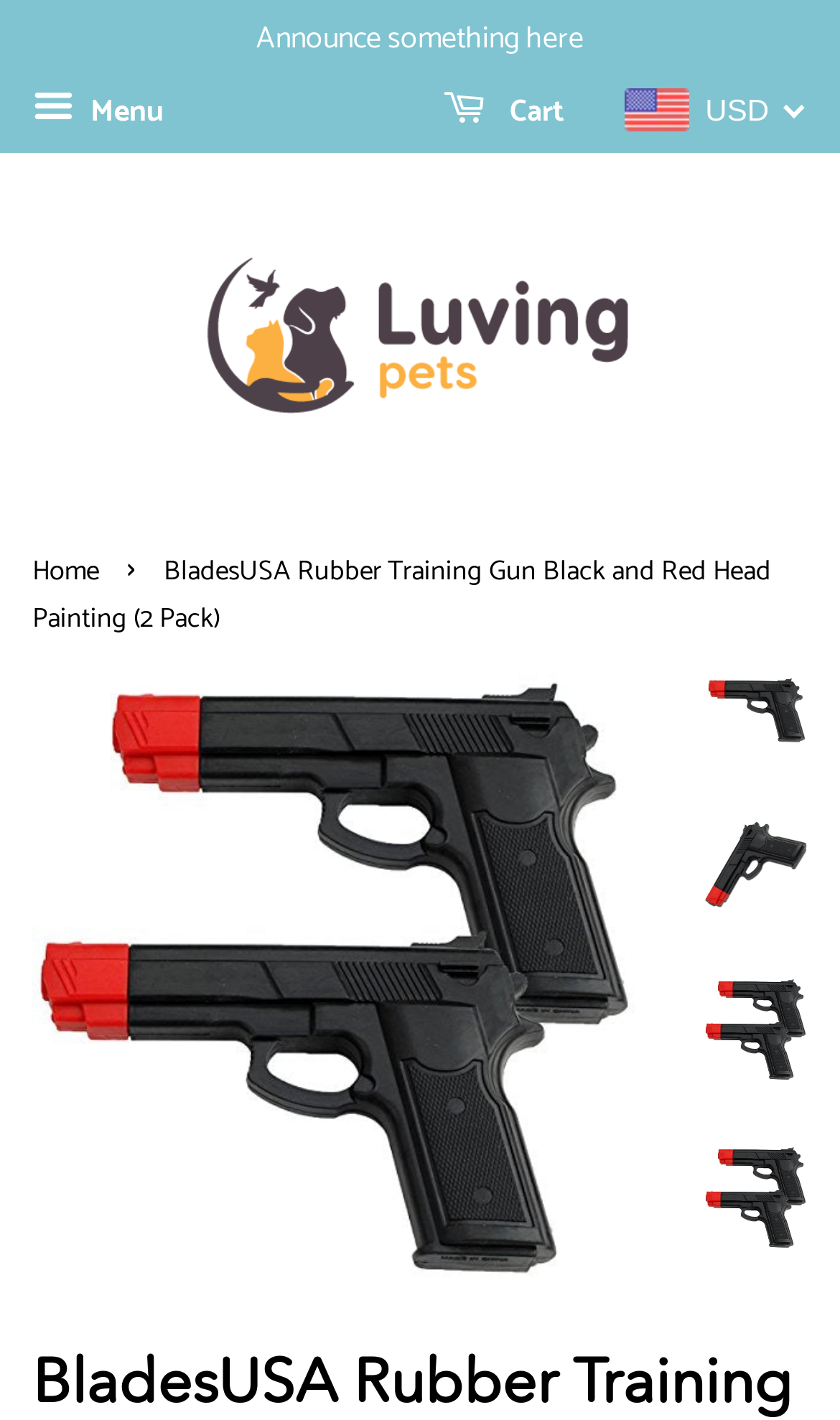Identify the headline of the webpage and generate its text content.

BladesUSA Rubber Training Gun Black and Red Head Painting (2 Pack)